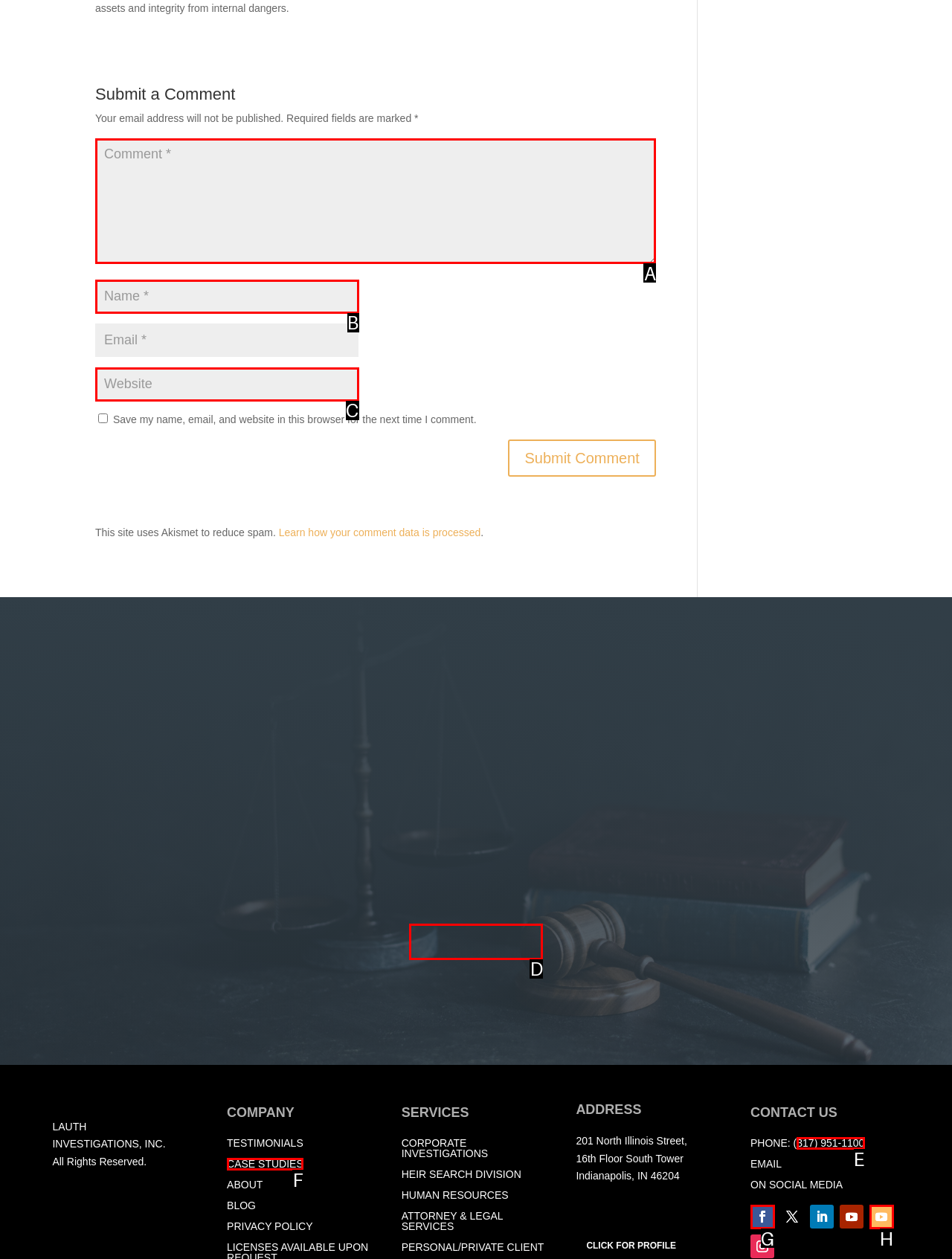Select the appropriate HTML element to click on to finish the task: Get in touch with a Lauth today.
Answer with the letter corresponding to the selected option.

D